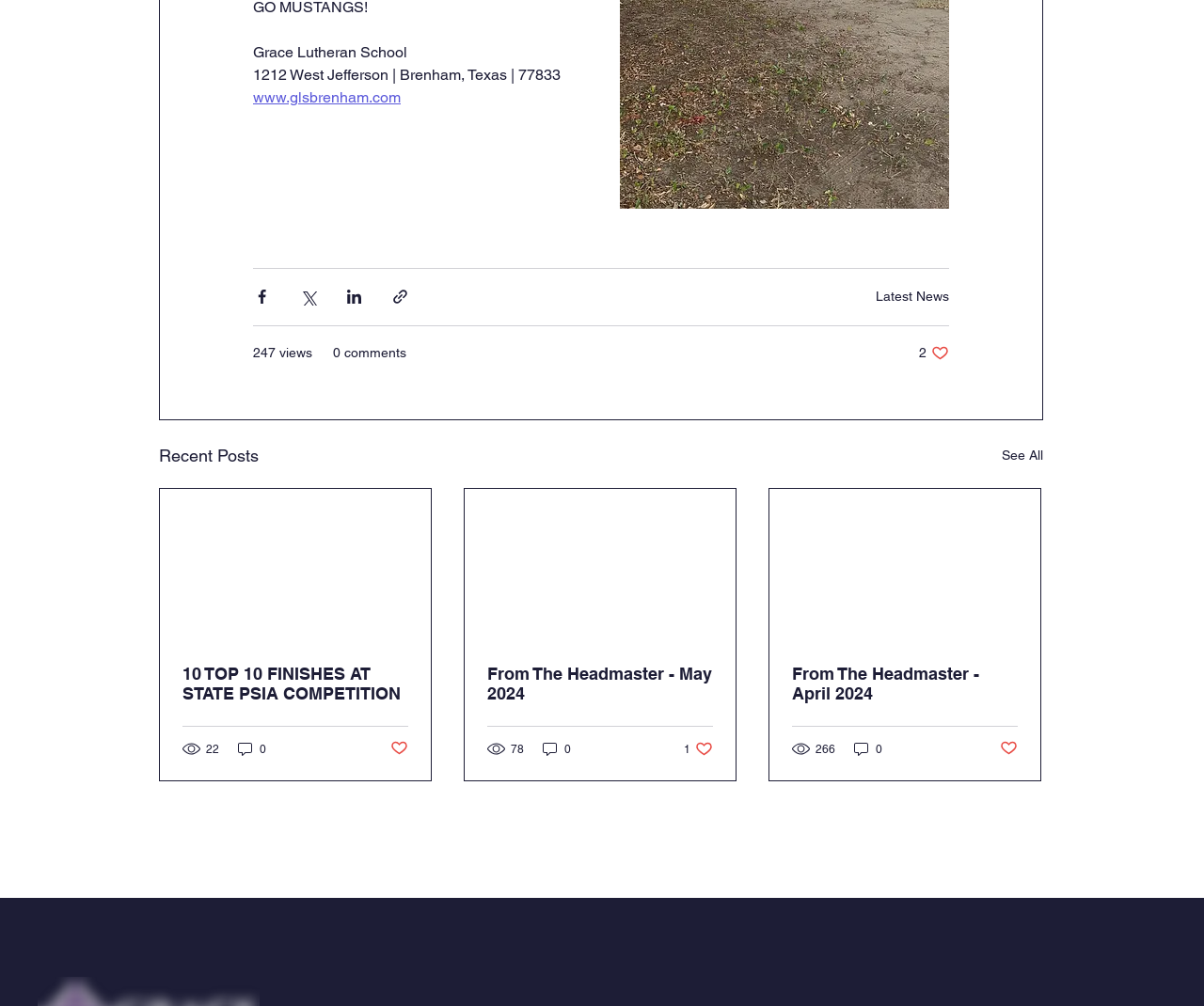Can you pinpoint the bounding box coordinates for the clickable element required for this instruction: "See all recent posts"? The coordinates should be four float numbers between 0 and 1, i.e., [left, top, right, bottom].

[0.832, 0.439, 0.866, 0.466]